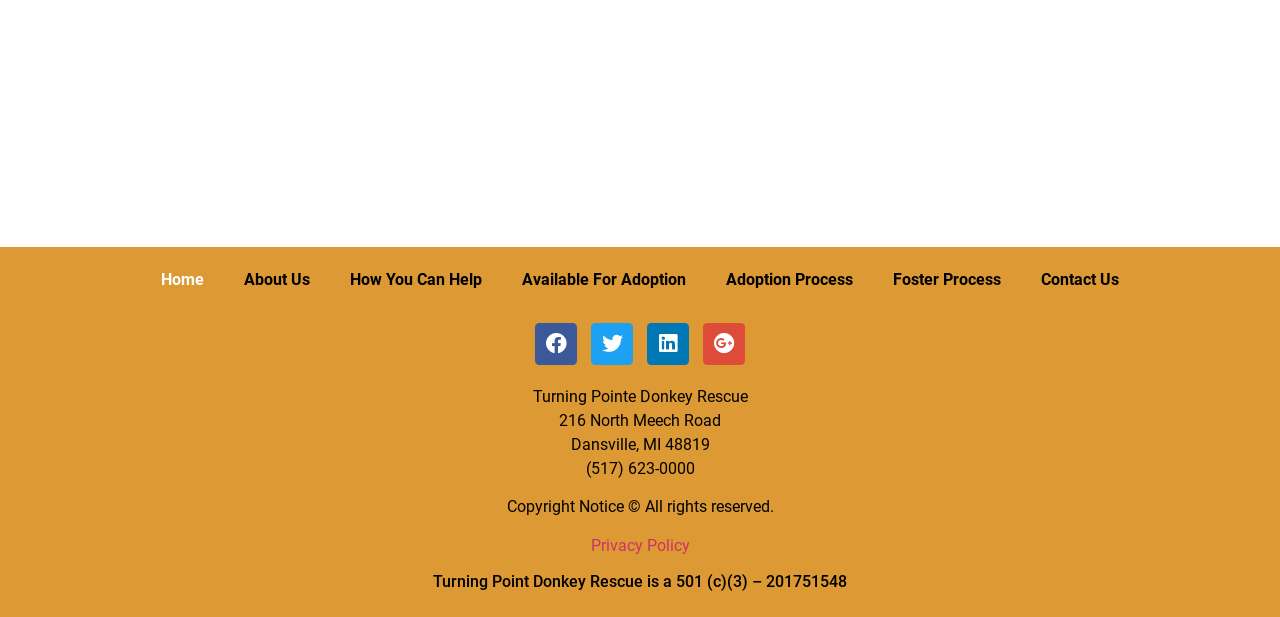Please determine the bounding box coordinates of the element's region to click in order to carry out the following instruction: "Click on 'Smiley Reaction'". The coordinates should be four float numbers between 0 and 1, i.e., [left, top, right, bottom].

None